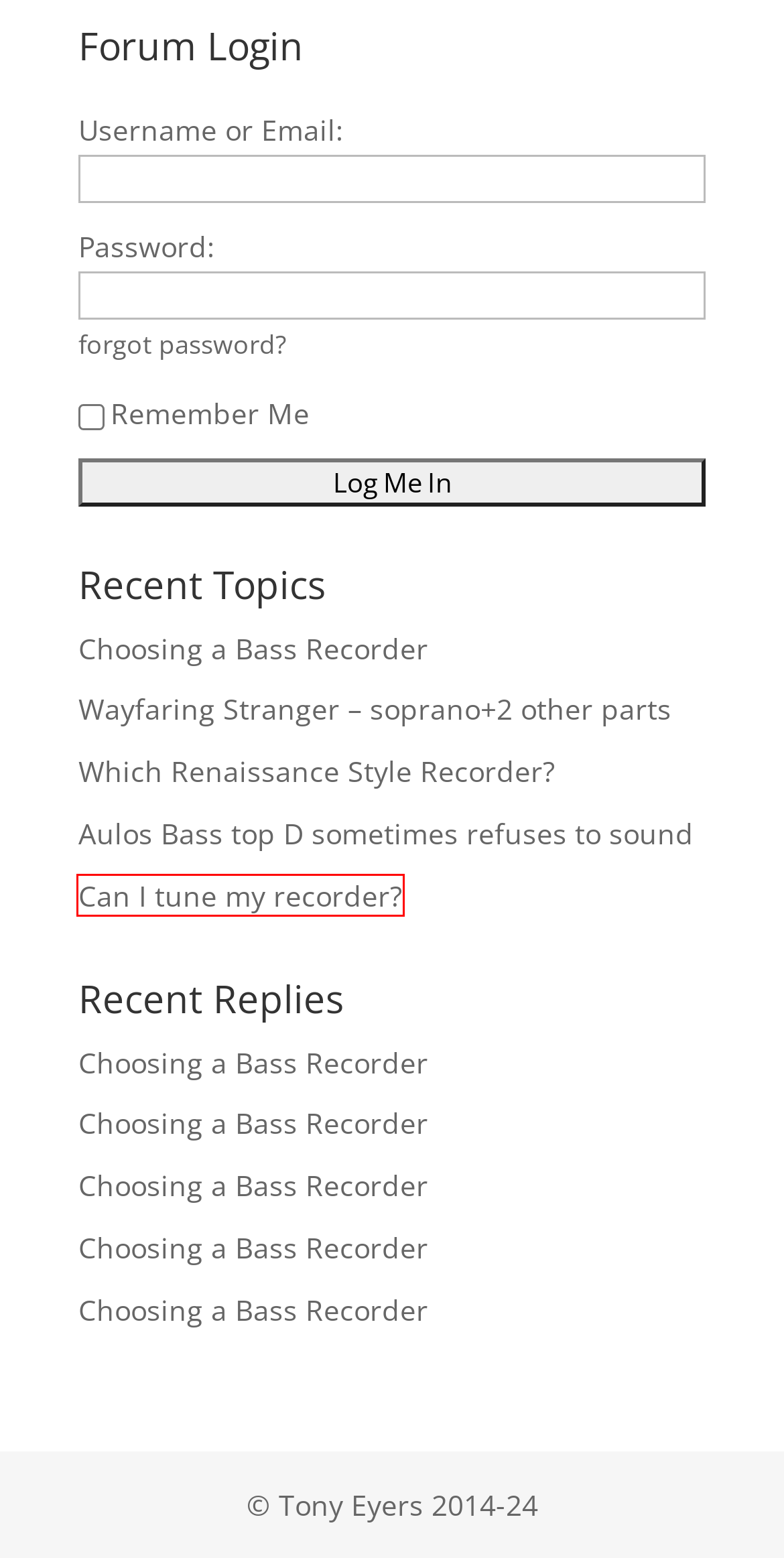You have a screenshot of a webpage with a red bounding box around an element. Identify the webpage description that best fits the new page that appears after clicking the selected element in the red bounding box. Here are the candidates:
A. Choosing a Bass Recorder | Recorder Forum
B. Which Renaissance Style Recorder? | Recorder Forum
C. Can I tune my recorder? | Recorder Forum
D. Aulos Bass top D sometimes refuses to sound | Recorder Forum
E. Recorder Forum | a meeting place for recorder players
F. Members | Recorder Forum
G. Tenor | Recorder Forum
H. Forums | Recorder Forum

C